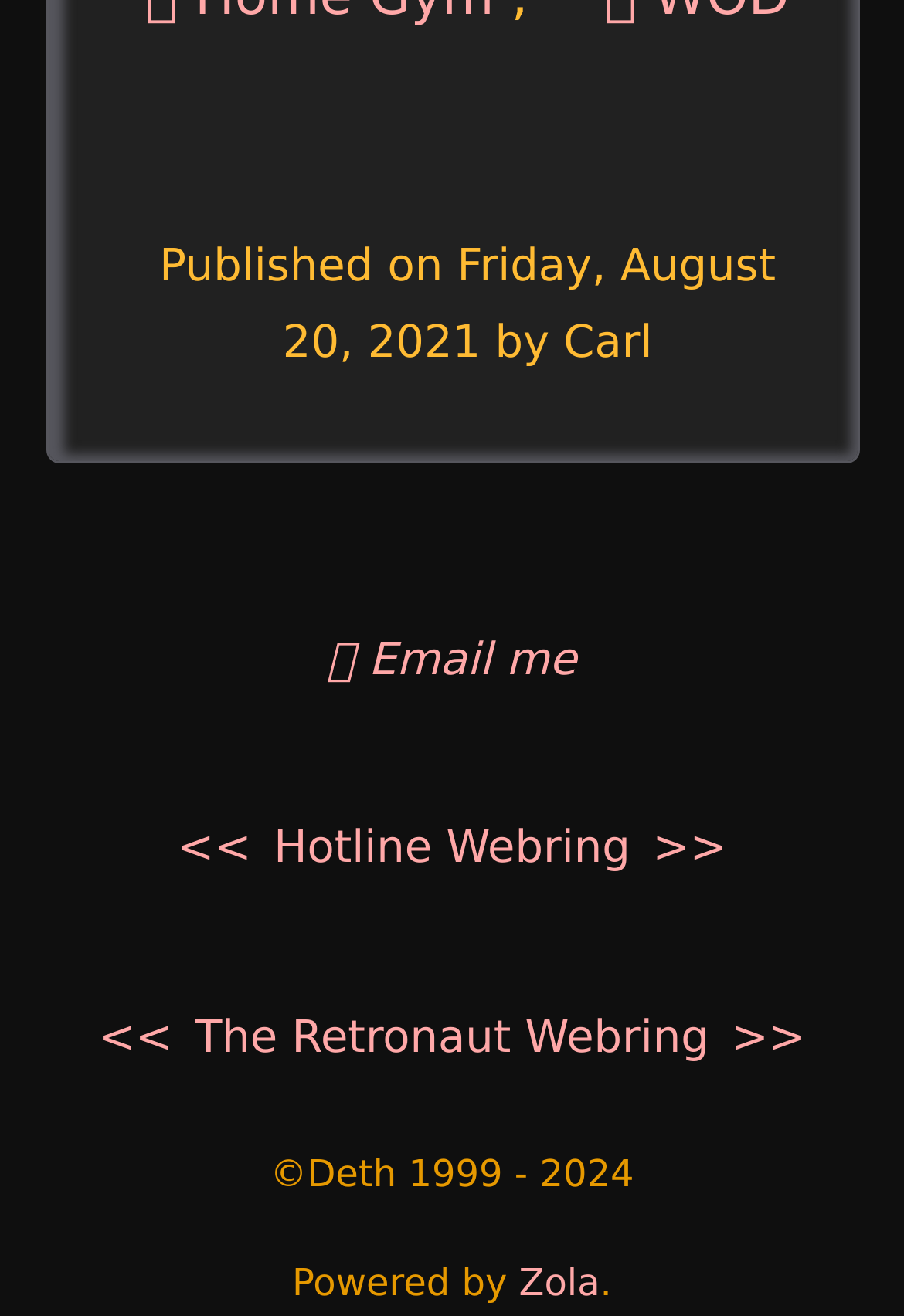Can you identify the bounding box coordinates of the clickable region needed to carry out this instruction: 'Go to Hotline Webring'? The coordinates should be four float numbers within the range of 0 to 1, stated as [left, top, right, bottom].

[0.303, 0.623, 0.697, 0.664]